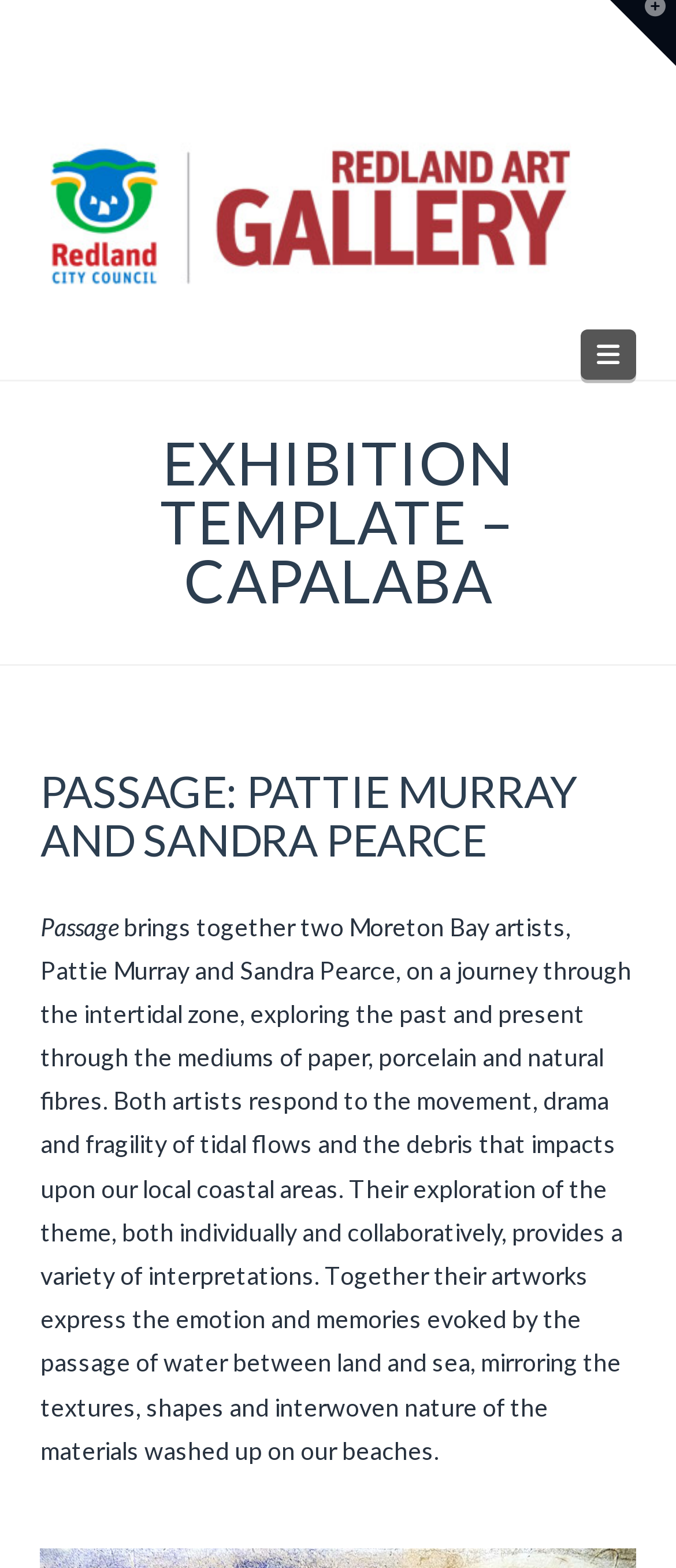What is the name of the exhibition?
Use the information from the screenshot to give a comprehensive response to the question.

The name of the exhibition can be found in the heading element, which is 'EXHIBITION TEMPLATE – CAPALABA'. This is the main title of the webpage, indicating the theme of the exhibition.